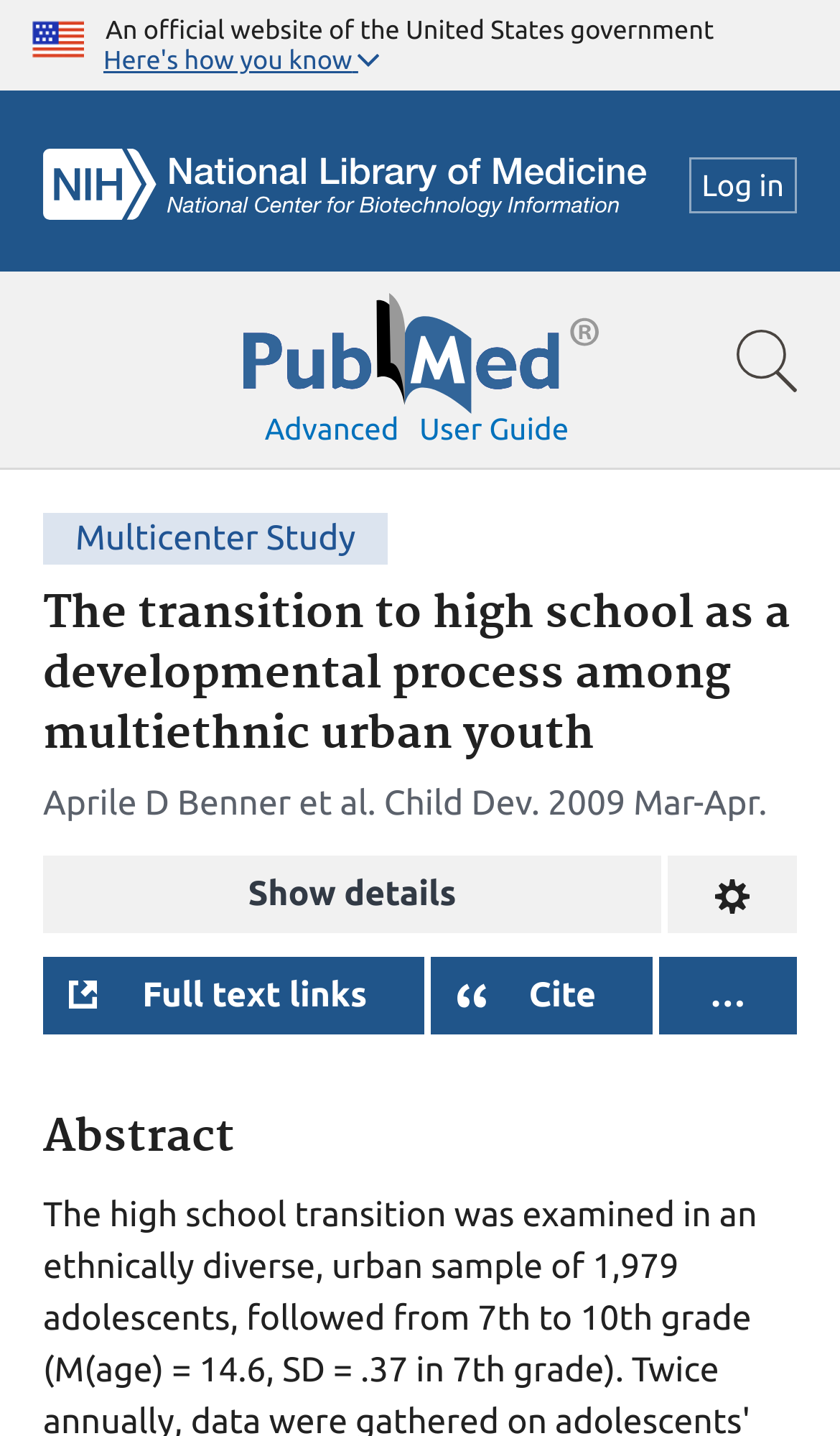What is the main heading of this webpage? Please extract and provide it.

The transition to high school as a developmental process among multiethnic urban youth